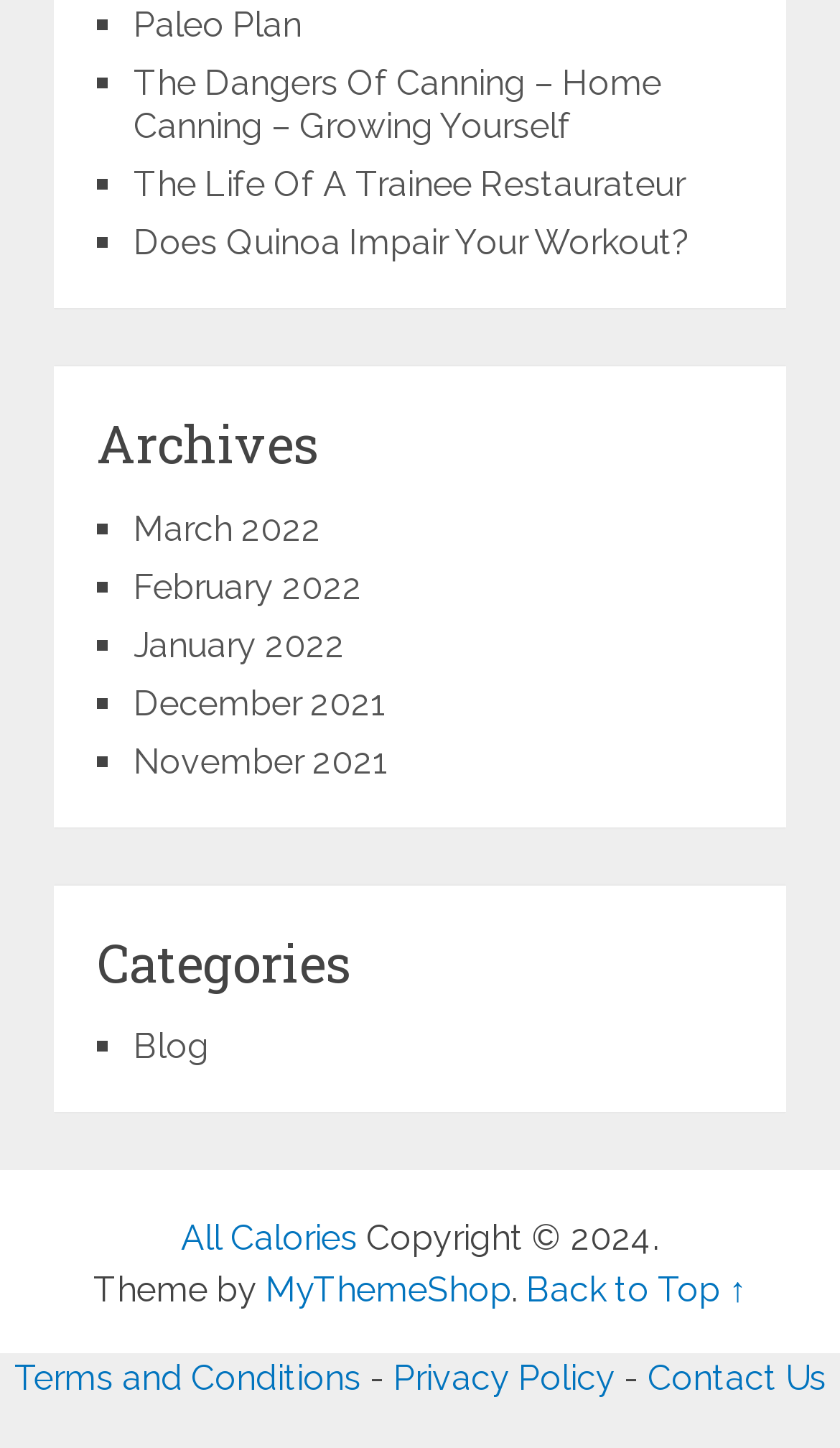Pinpoint the bounding box coordinates of the element you need to click to execute the following instruction: "Contact Us". The bounding box should be represented by four float numbers between 0 and 1, in the format [left, top, right, bottom].

[0.771, 0.938, 0.983, 0.966]